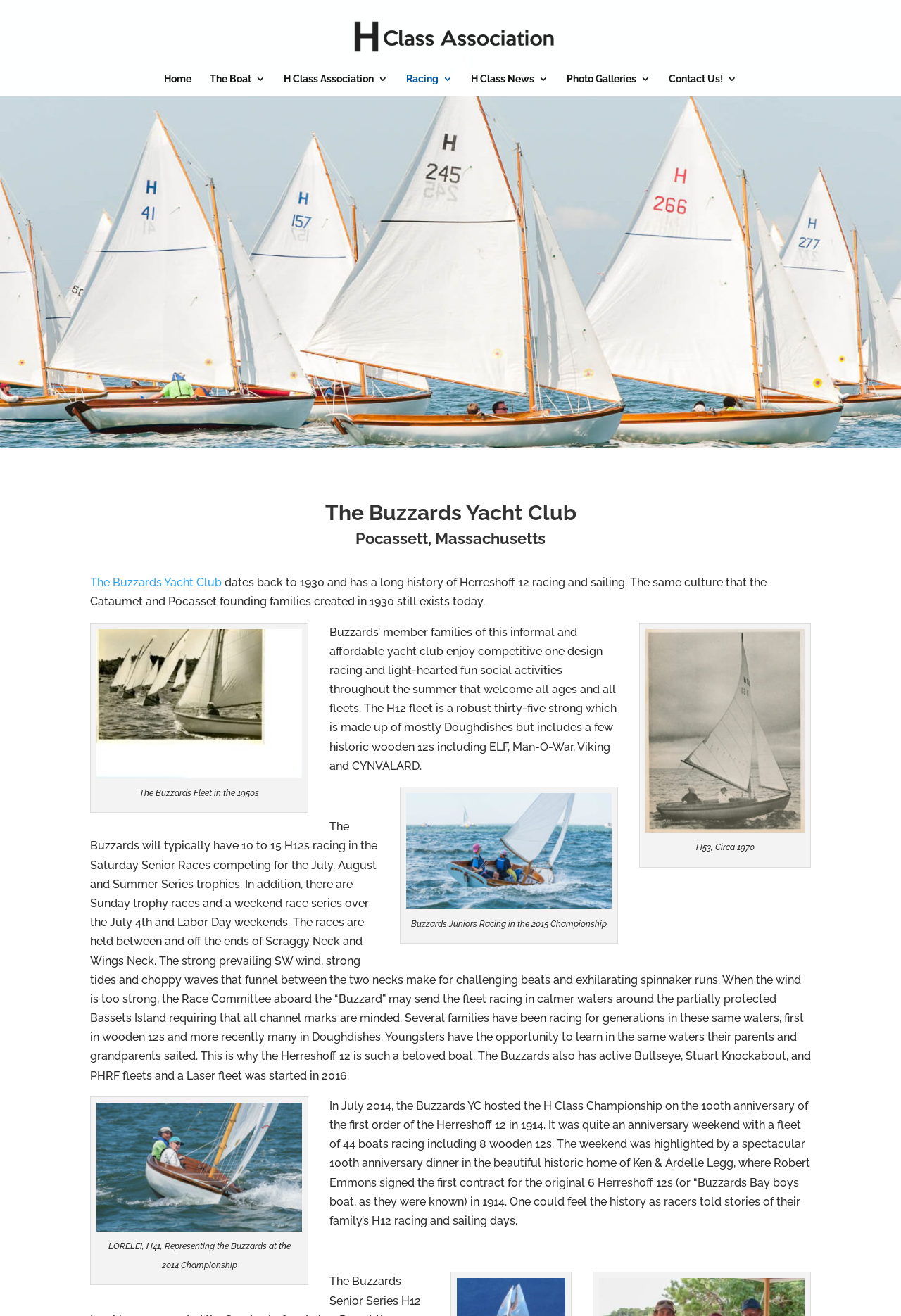Please give a concise answer to this question using a single word or phrase: 
What is the name of the yacht club?

Buzzards Yacht Club